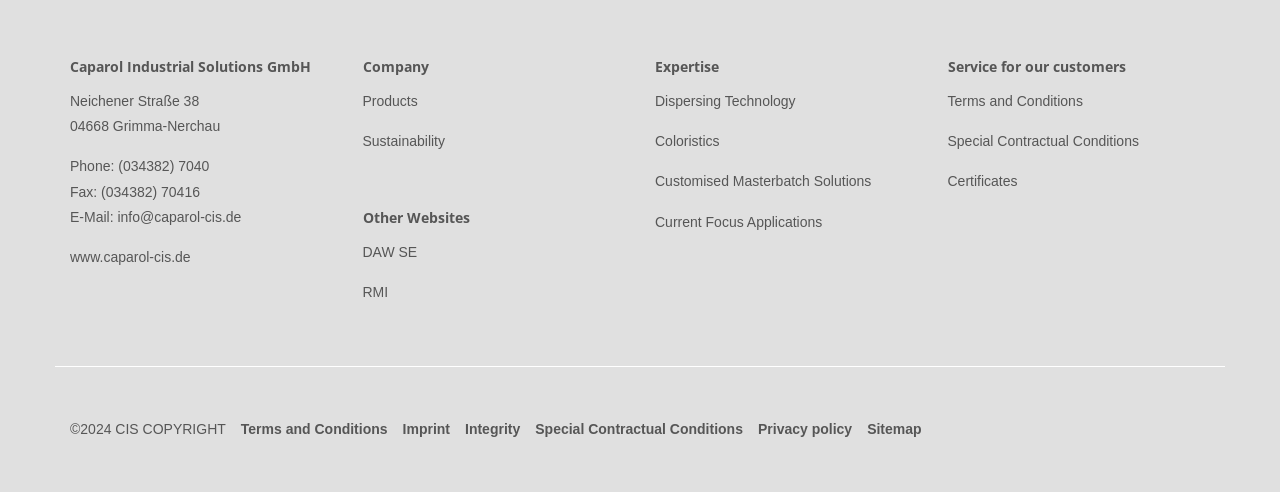Please identify the bounding box coordinates of the clickable area that will fulfill the following instruction: "Learn about dispersing technology". The coordinates should be in the format of four float numbers between 0 and 1, i.e., [left, top, right, bottom].

[0.512, 0.189, 0.622, 0.221]